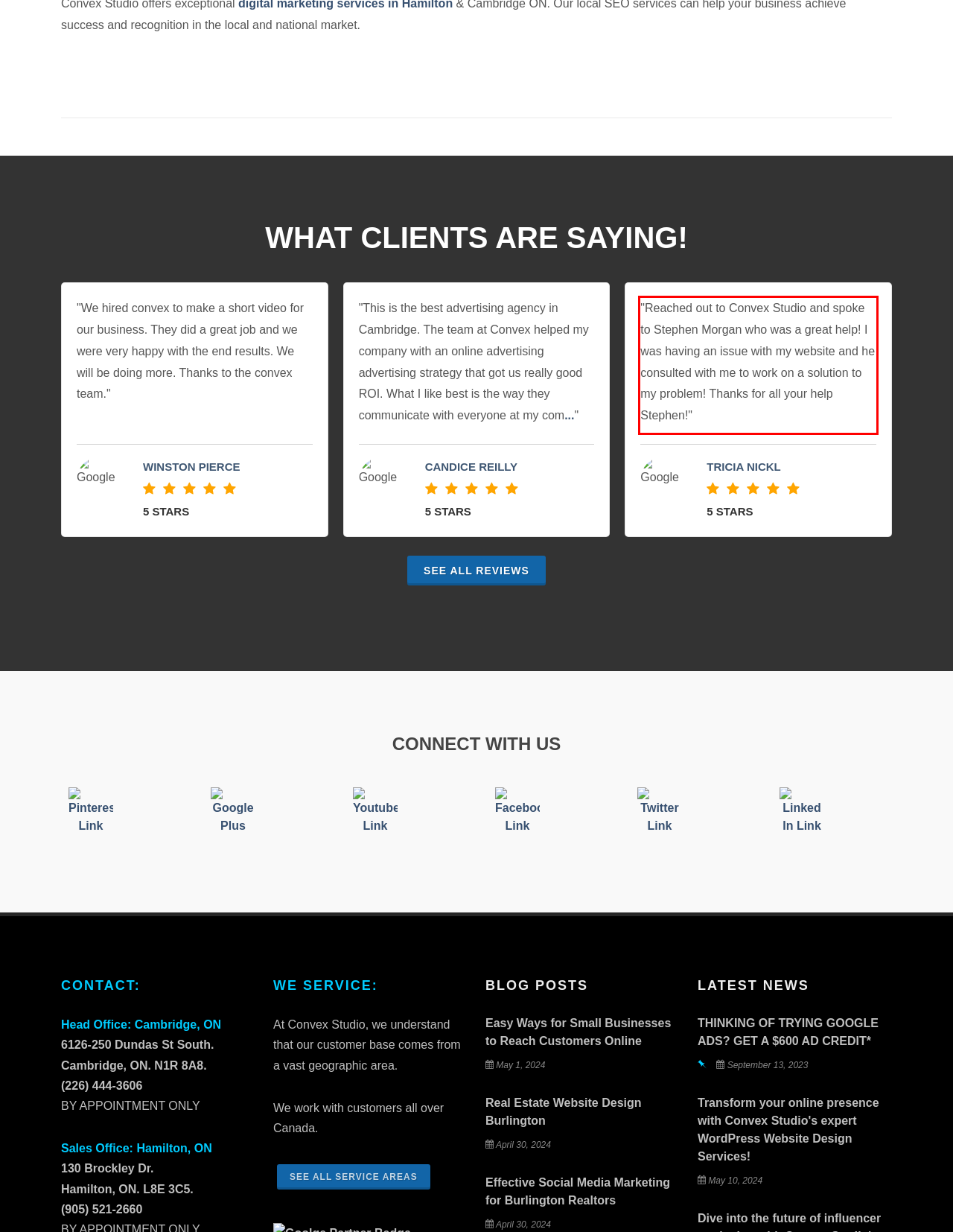You are provided with a screenshot of a webpage featuring a red rectangle bounding box. Extract the text content within this red bounding box using OCR.

"Reached out to Convex Studio and spoke to Stephen Morgan who was a great help! I was having an issue with my website and he consulted with me to work on a solution to my problem! Thanks for all your help Stephen!"